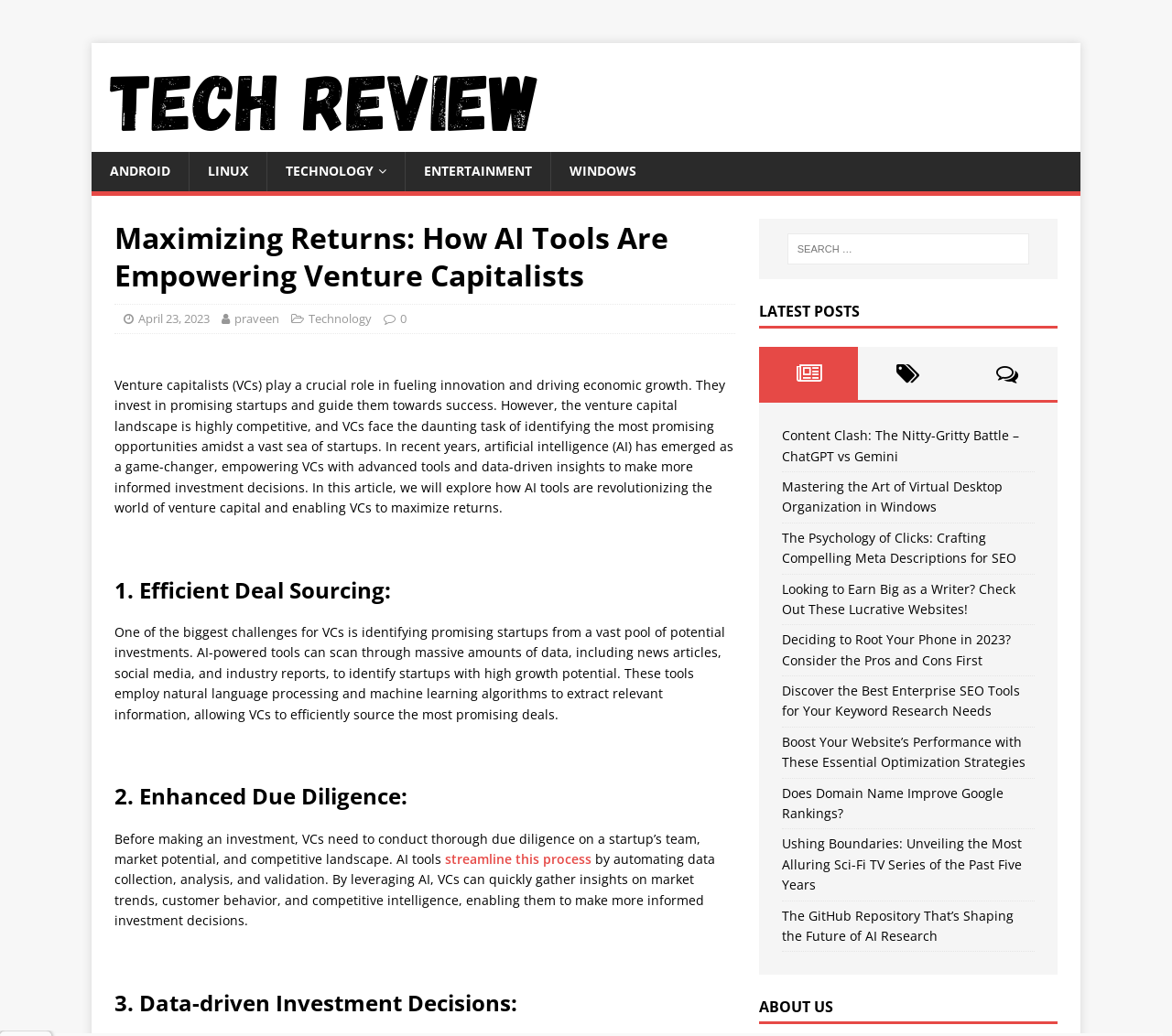Please identify the bounding box coordinates of the element's region that needs to be clicked to fulfill the following instruction: "Learn more about 'Maximizing Returns: How AI Tools Are Empowering Venture Capitalists'". The bounding box coordinates should consist of four float numbers between 0 and 1, i.e., [left, top, right, bottom].

[0.098, 0.211, 0.627, 0.284]